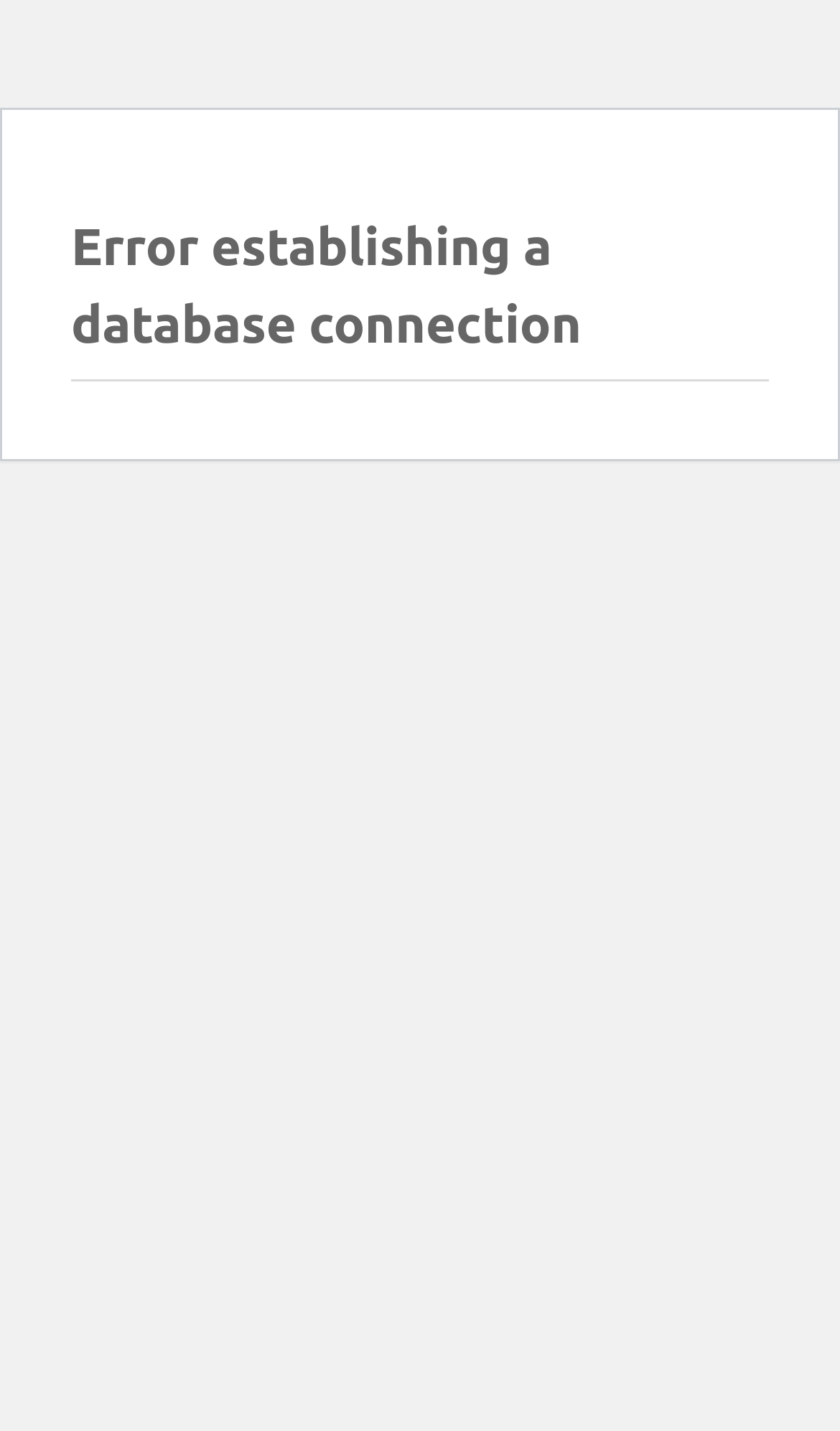Locate and generate the text content of the webpage's heading.

Error establishing a database connection